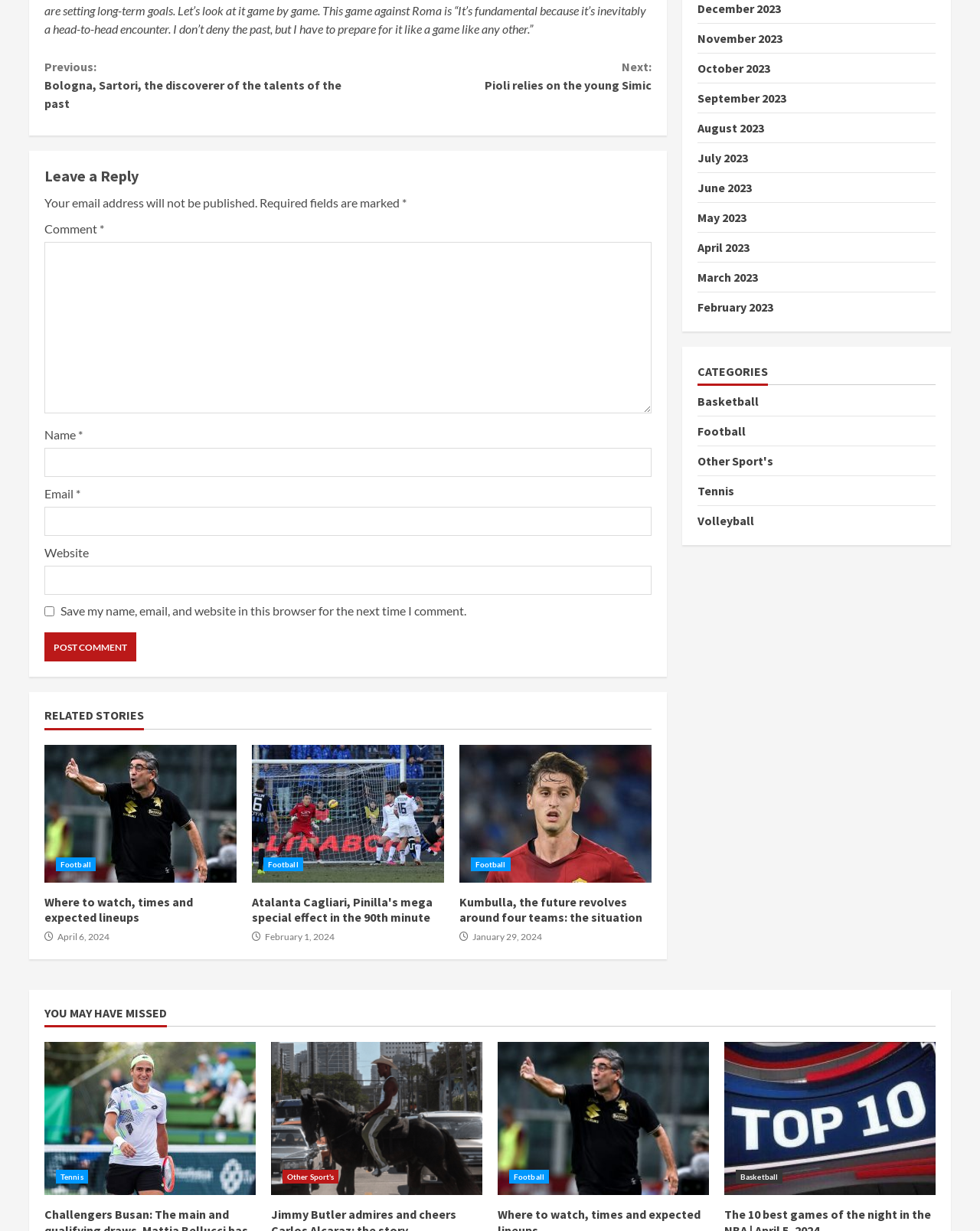Could you indicate the bounding box coordinates of the region to click in order to complete this instruction: "Enter your name in the 'Name' field".

[0.045, 0.364, 0.665, 0.388]